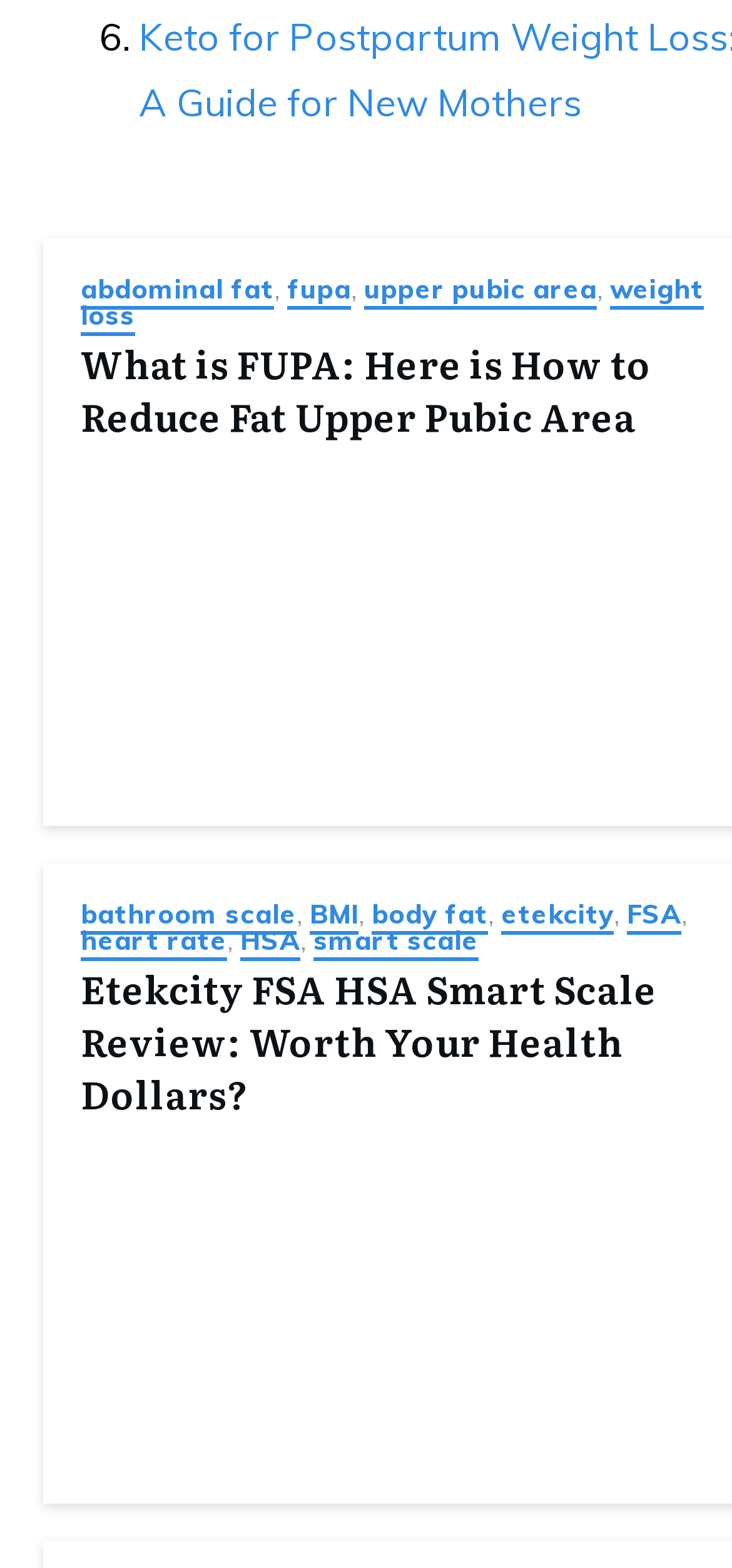Use a single word or phrase to respond to the question:
How many headings are there on the webpage?

2